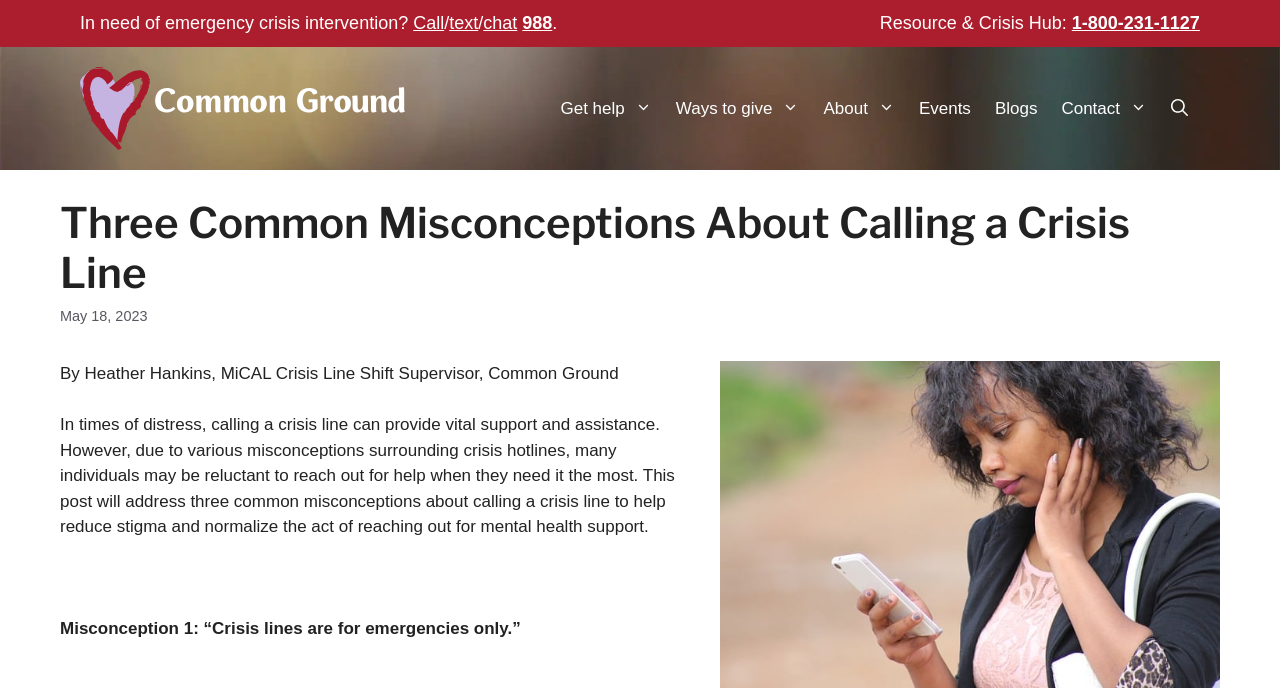What is the purpose of the crisis line?
Offer a detailed and full explanation in response to the question.

The purpose of the crisis line can be inferred from the article content, which says 'In times of distress, calling a crisis line can provide vital support and assistance.' This suggests that the crisis line is meant to provide help and support to individuals in need.